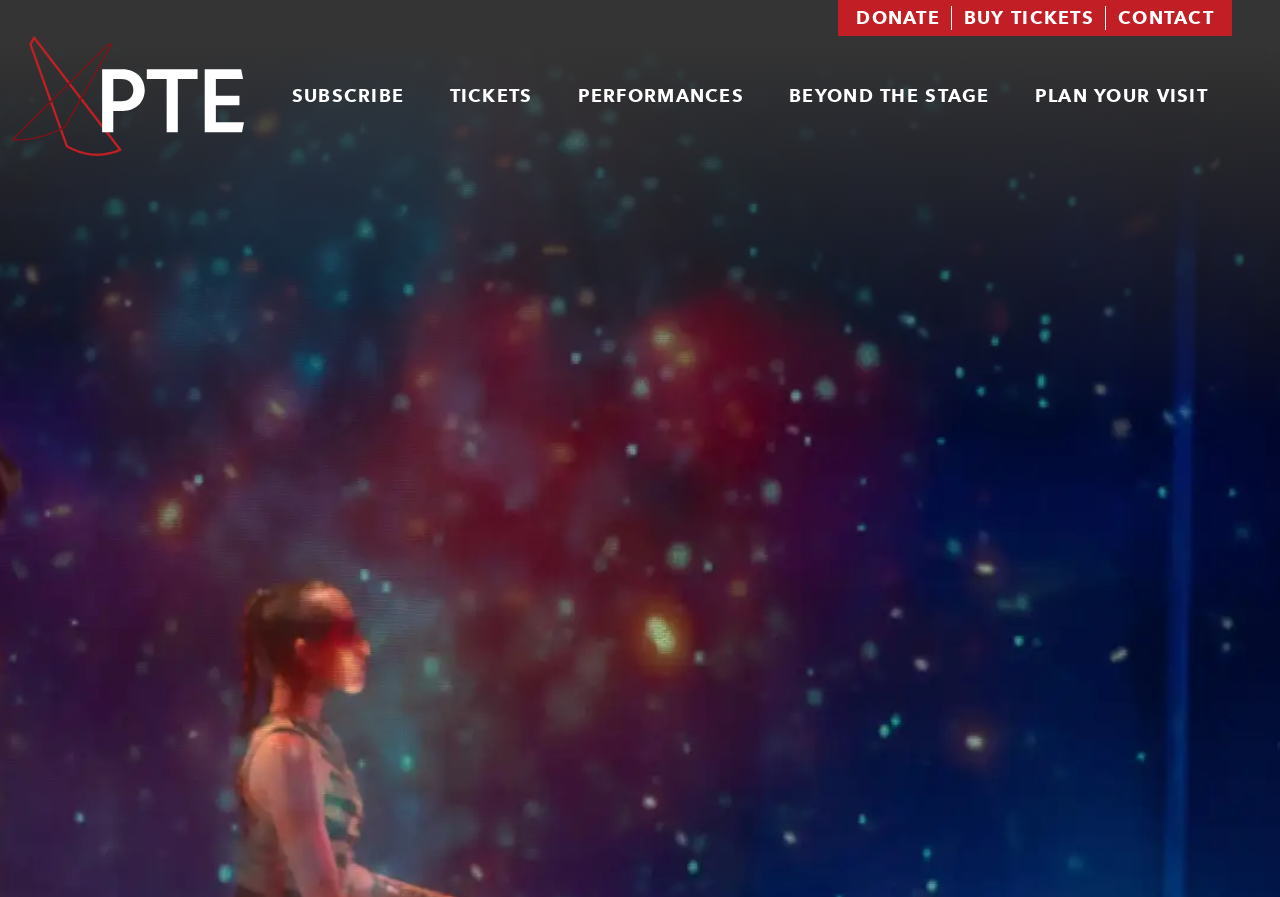Please identify the bounding box coordinates of where to click in order to follow the instruction: "contact the theatre".

[0.864, 0.0, 0.962, 0.04]